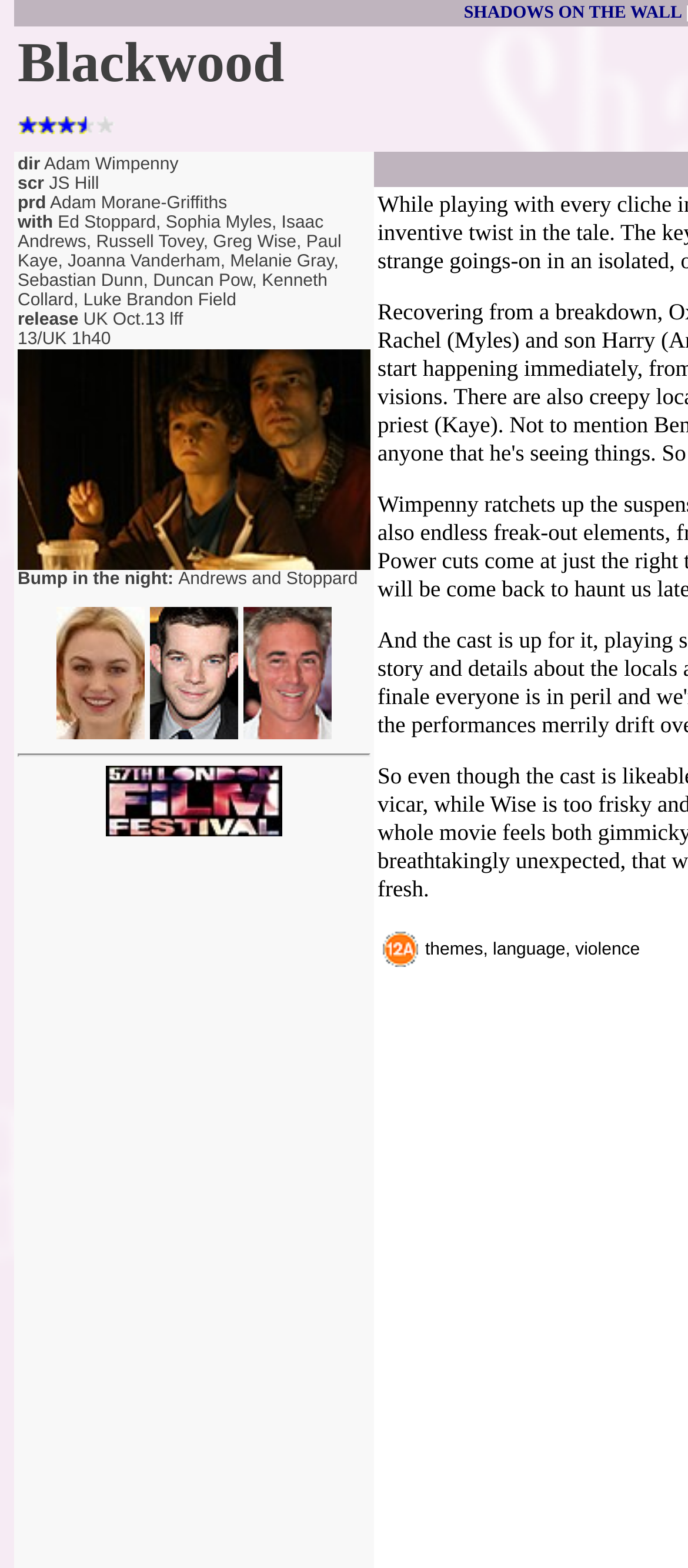Based on the image, please respond to the question with as much detail as possible:
Who are the main actors in the film?

The main actors in the film can be found in the StaticText element that lists the actors' names. This element is located below the film's rating and above the release date.